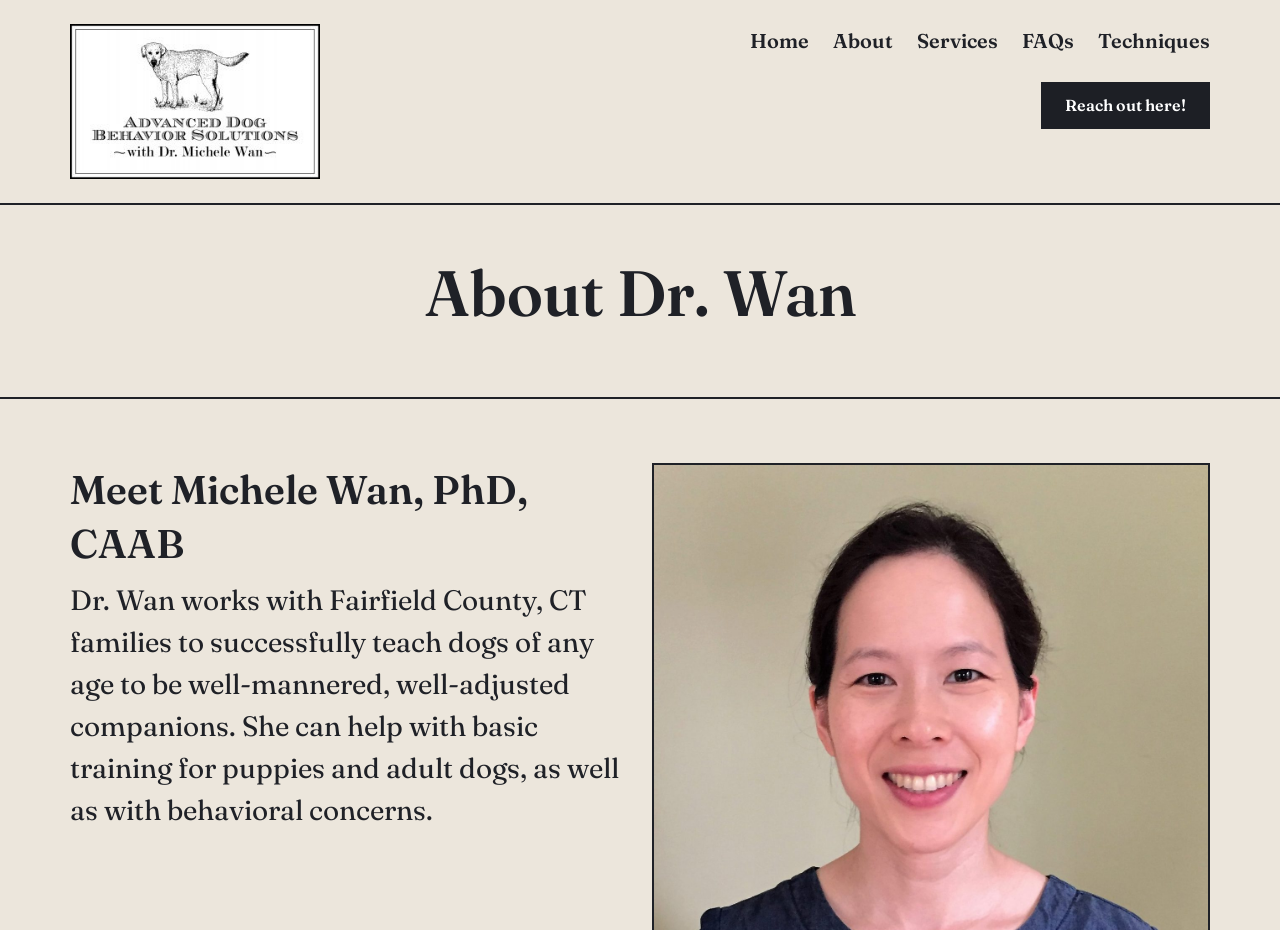Refer to the image and offer a detailed explanation in response to the question: What is the purpose of Dr. Wan's work?

The webpage states that Dr. Wan works with families to 'successfully teach dogs of any age to be well-mannered, well-adjusted companions', indicating that the purpose of her work is to teach dogs to be well-mannered and well-adjusted.